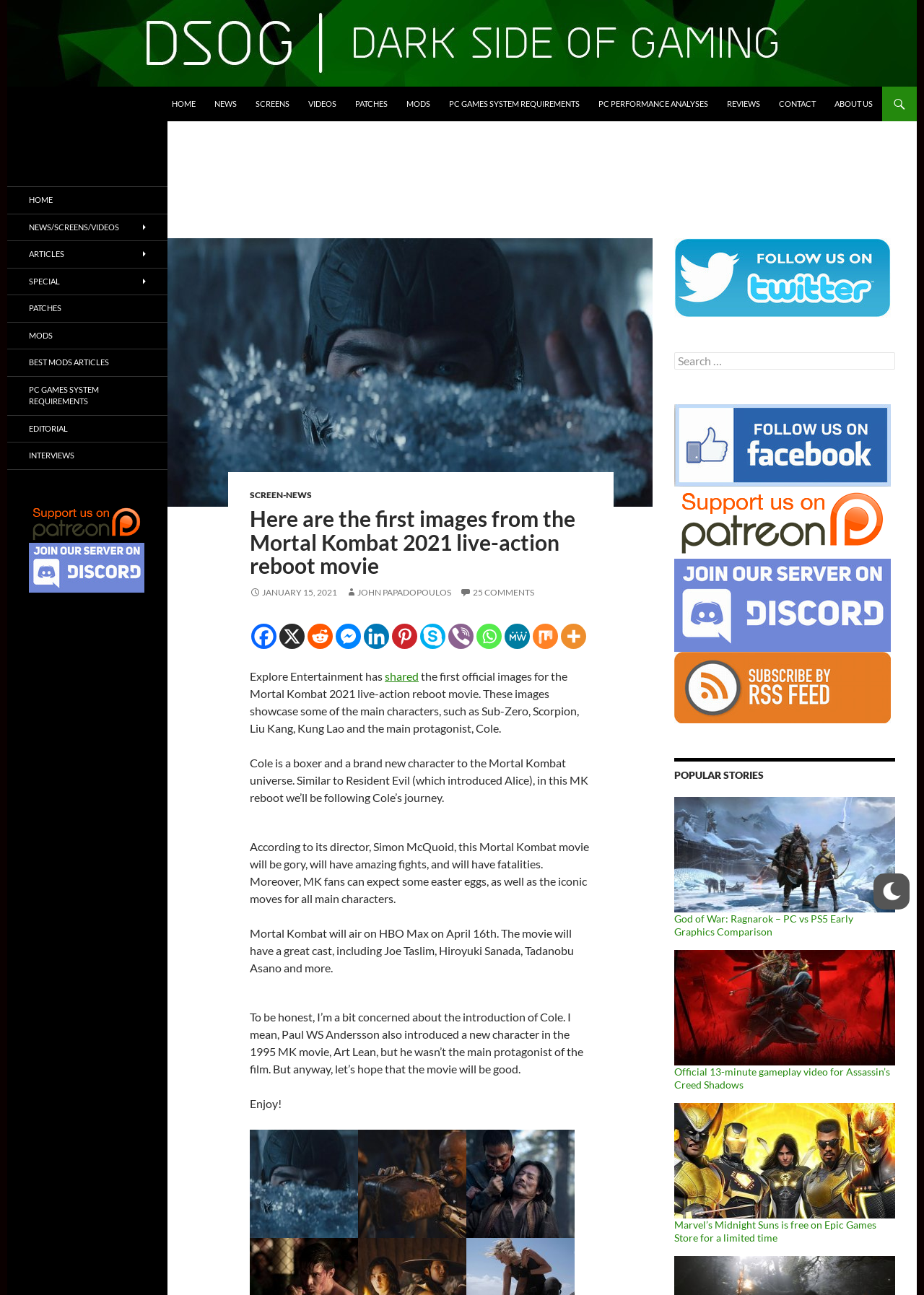Please determine the bounding box coordinates for the element that should be clicked to follow these instructions: "Search for something".

[0.73, 0.272, 0.969, 0.285]